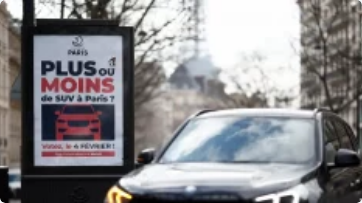Describe all the elements in the image with great detail.

The image showcases a street scene in Paris featuring a prominent advertisement poster next to a black SUV. The poster poses a thought-provoking question in French: "PLUS ou MOINS de SUV à Paris?" which translates to "MORE or LESS SUVs in Paris?" This suggests a discussion around the presence and impact of SUVs in the city, likely in response to urban planning or environmental concerns. In the background, the iconic Eiffel Tower can be faintly seen, underscoring the Parisian setting. The SUV is parked close to the poster, creating a direct visual connection with the advertisement's message. The overall composition highlights a modern urban environment engaging with contemporary automotive and environmental issues.